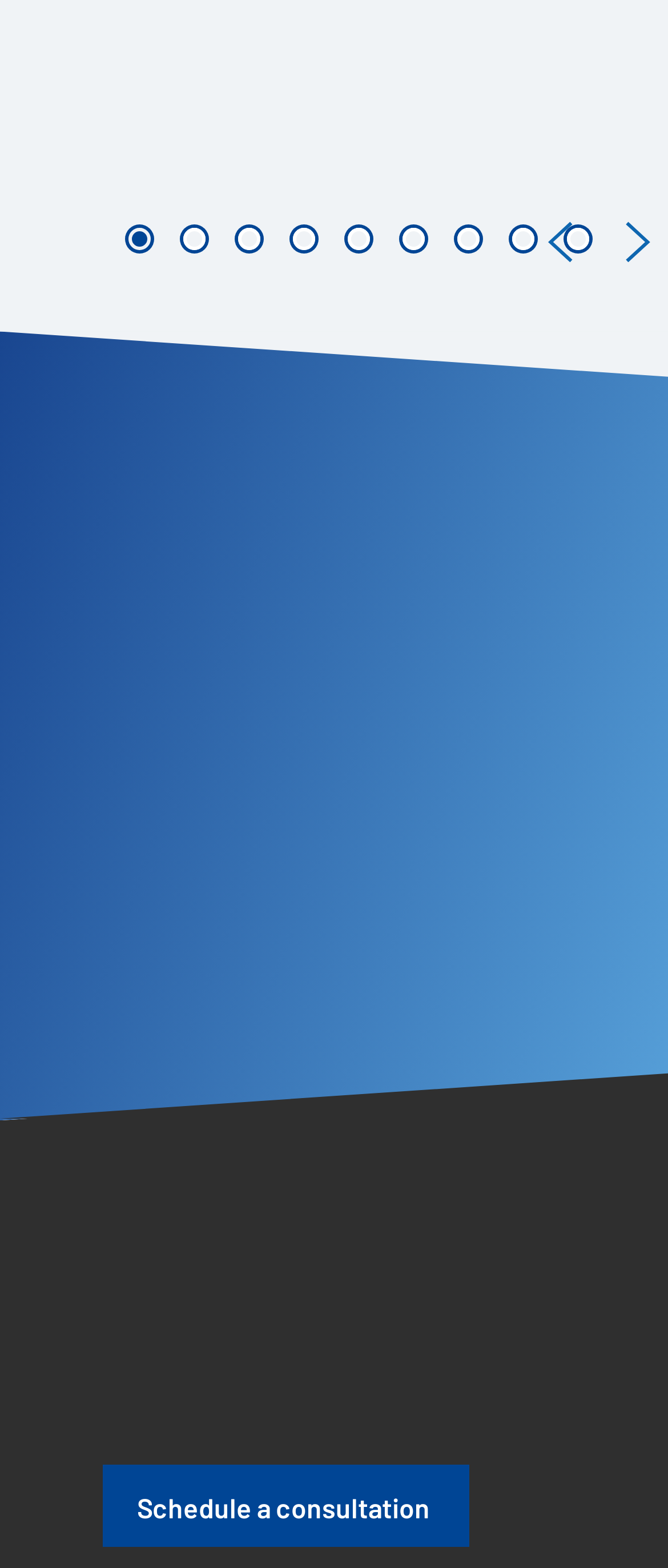What is the text above the 'Schedule a consultation' link?
Look at the image and answer the question with a single word or phrase.

Get in touch to see how we can help